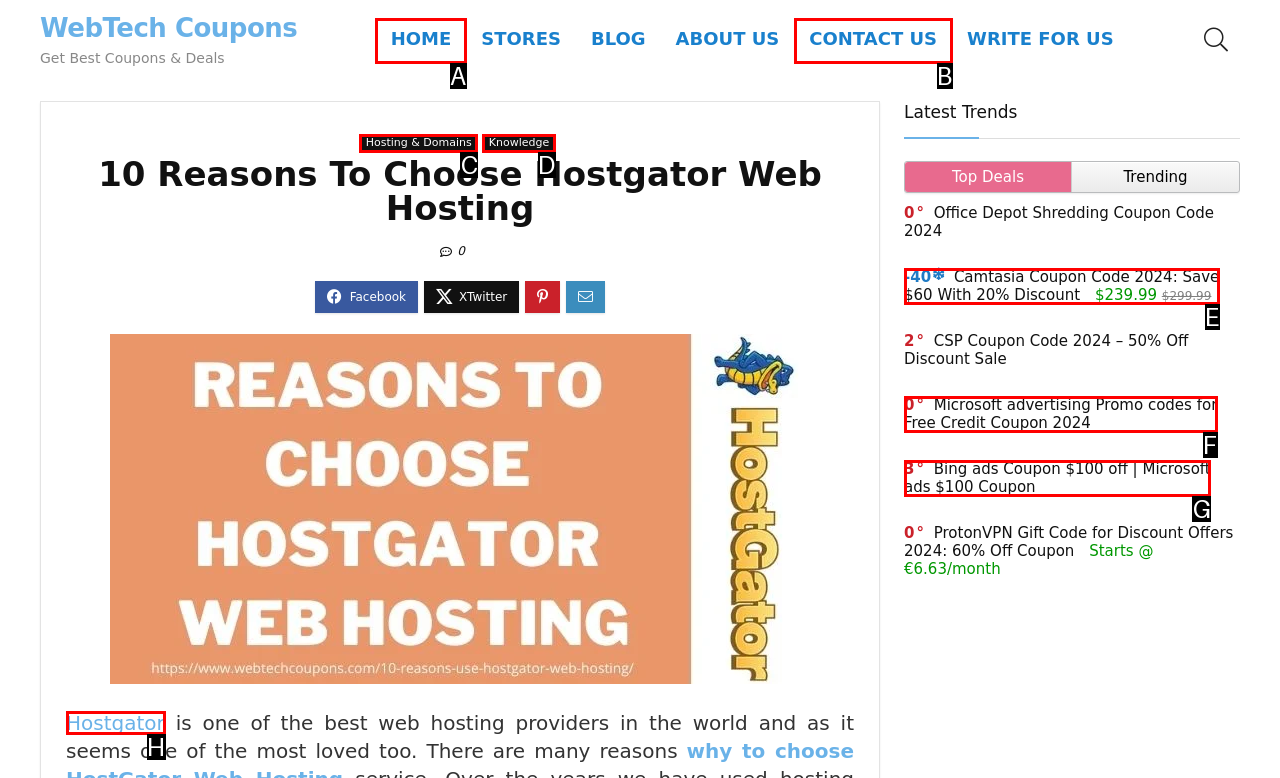Identify the appropriate choice to fulfill this task: Click on the 'Hostgator' link
Respond with the letter corresponding to the correct option.

H